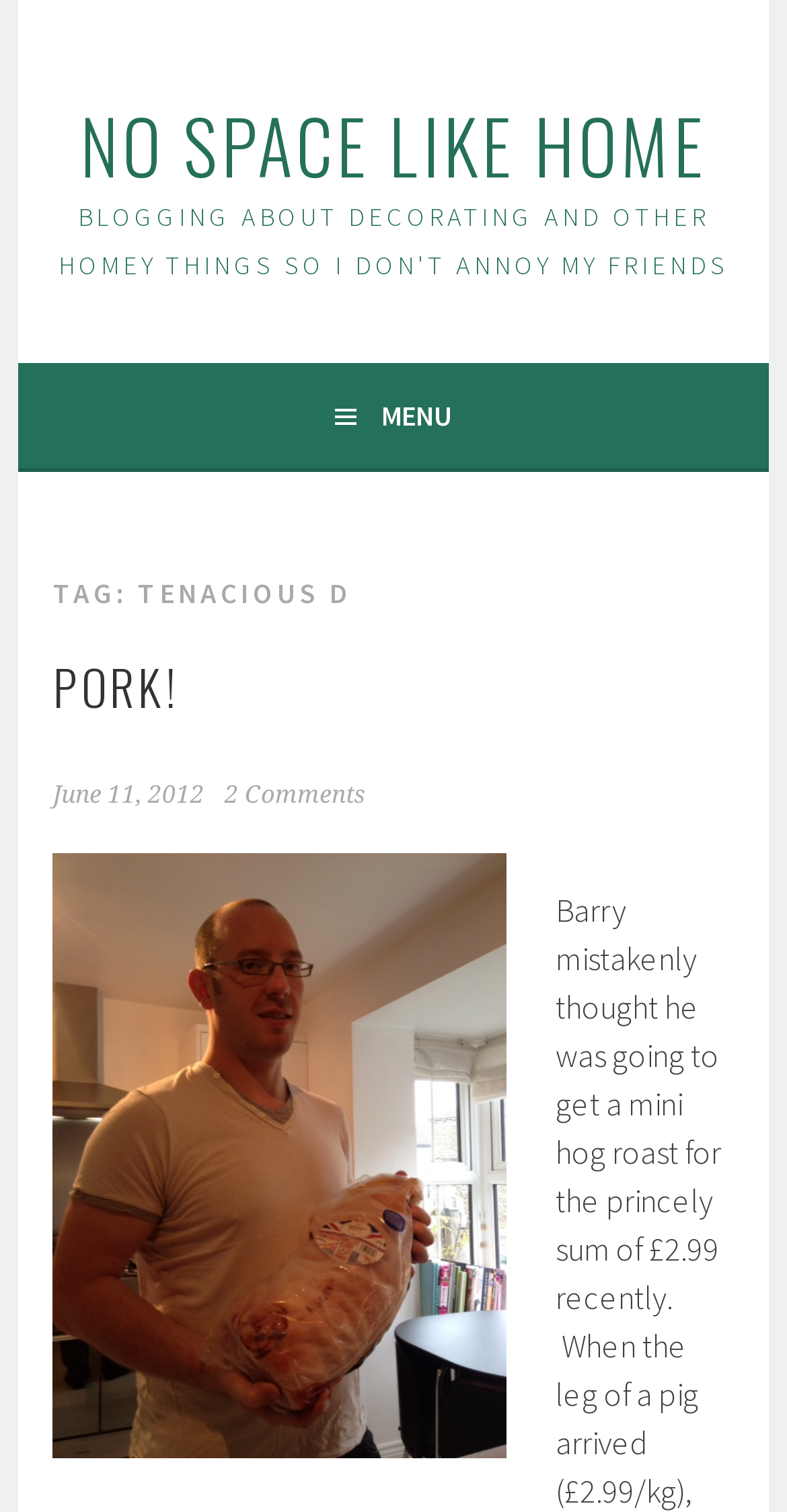What is the date of the blog post?
From the image, respond using a single word or phrase.

June 11, 2012